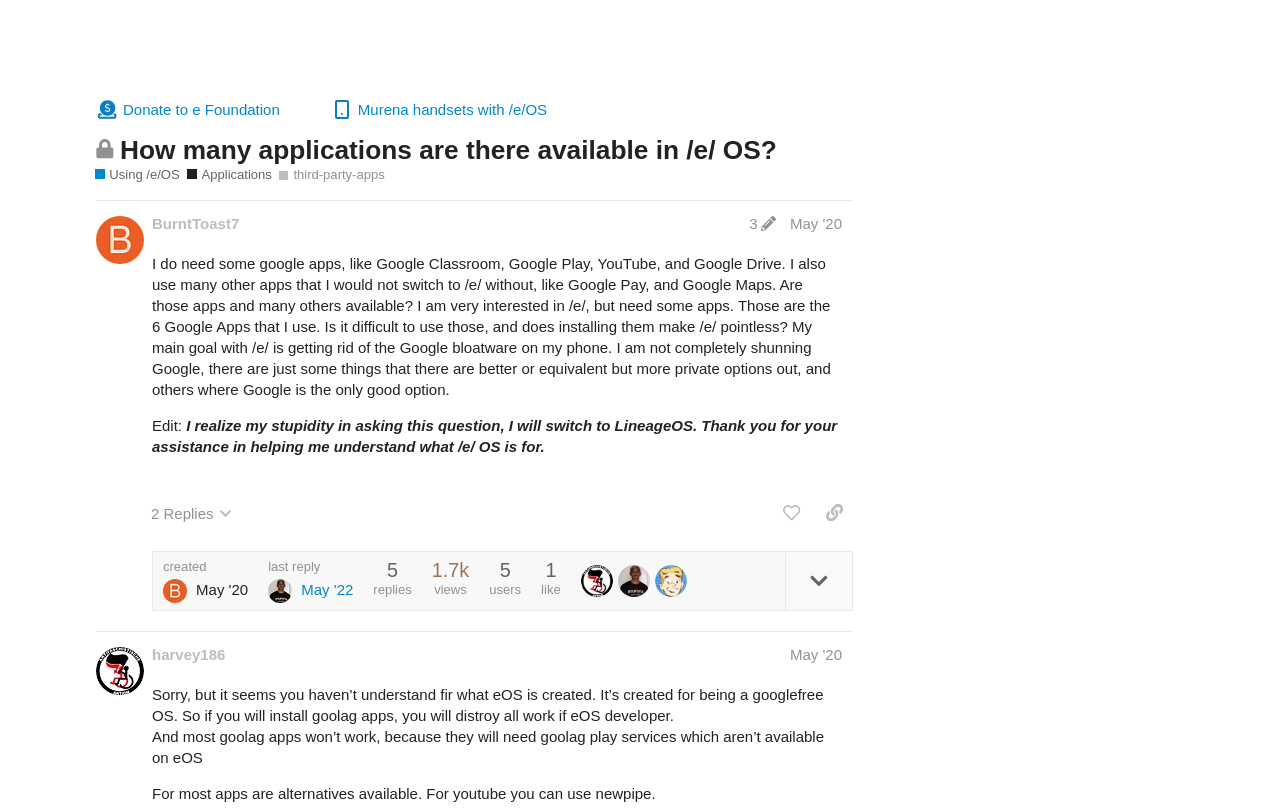Please identify the bounding box coordinates of the clickable area that will fulfill the following instruction: "Search for a topic". The coordinates should be in the format of four float numbers between 0 and 1, i.e., [left, top, right, bottom].

[0.859, 0.011, 0.892, 0.063]